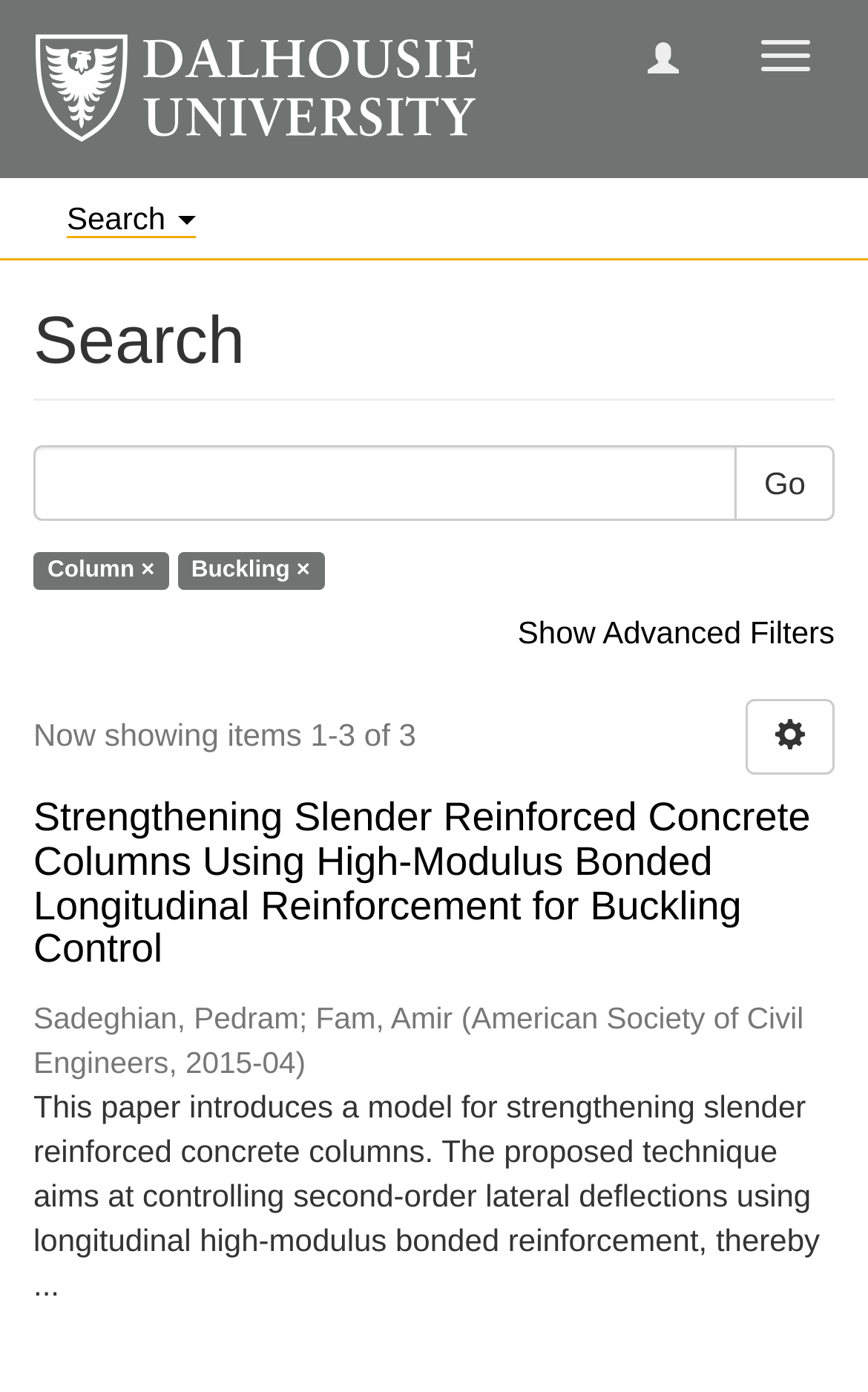Answer succinctly with a single word or phrase:
What is the author of the first search result?

Sadeghian, Pedram